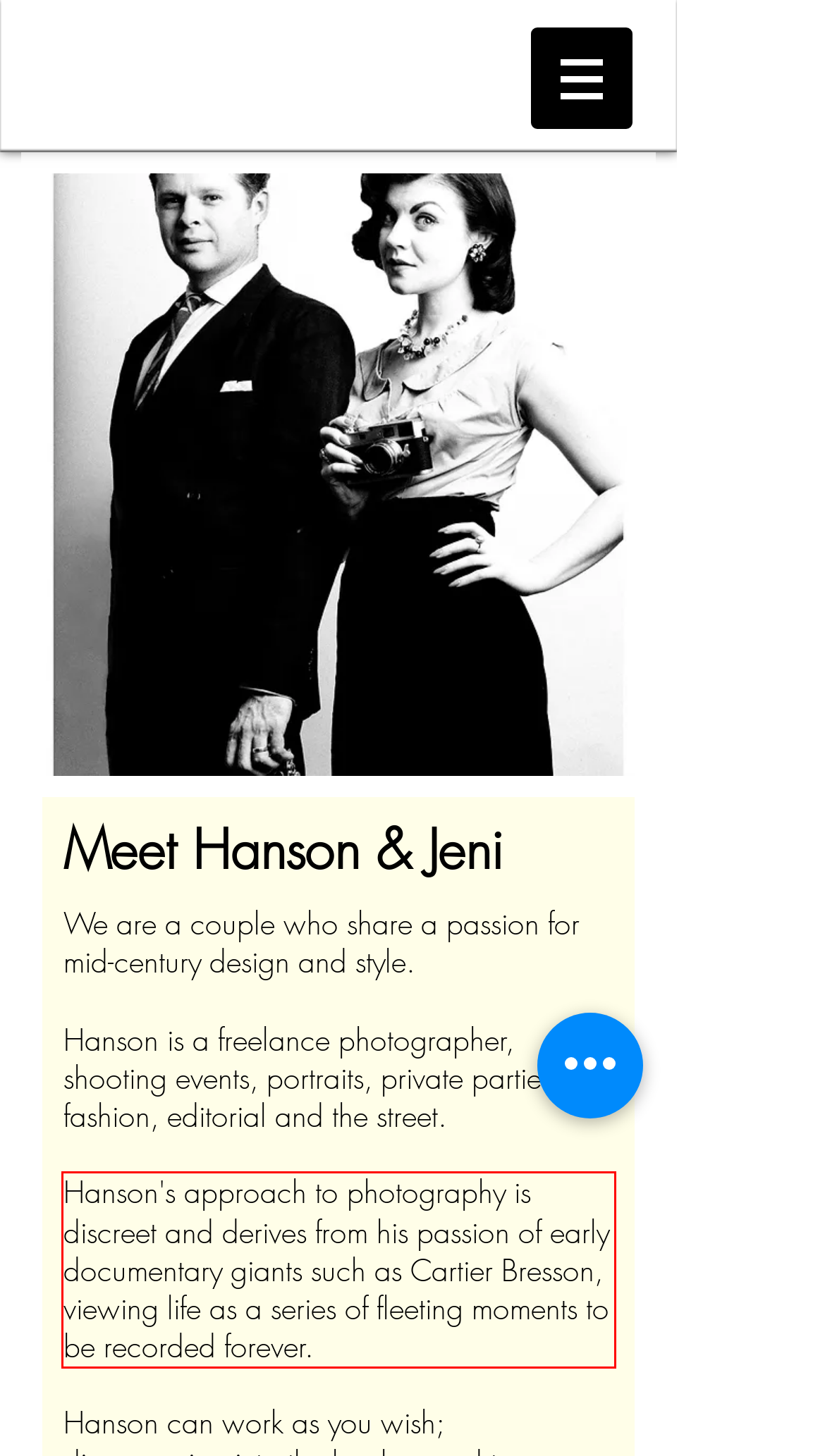Given a screenshot of a webpage, locate the red bounding box and extract the text it encloses.

Hanson's approach to photography is discreet and derives from his passion of early documentary giants such as Cartier Bresson, viewing life as a series of fleeting moments to be recorded forever.